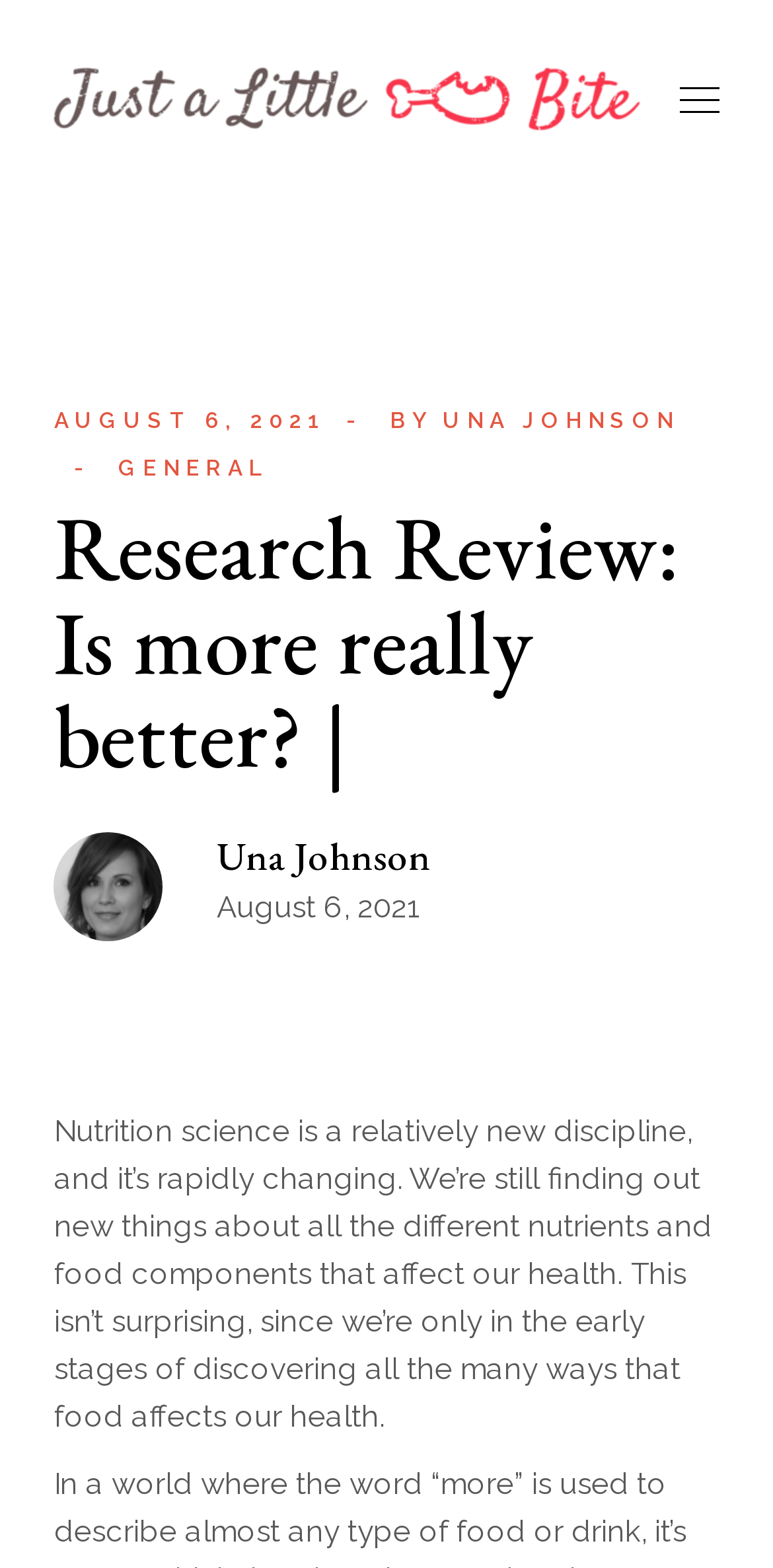Generate the text content of the main headline of the webpage.

Research Review: Is more really better? |